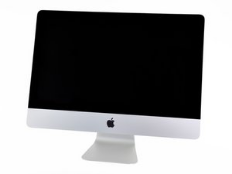What is the logo displayed on the front of the iMac?
Give a one-word or short phrase answer based on the image.

Apple logo